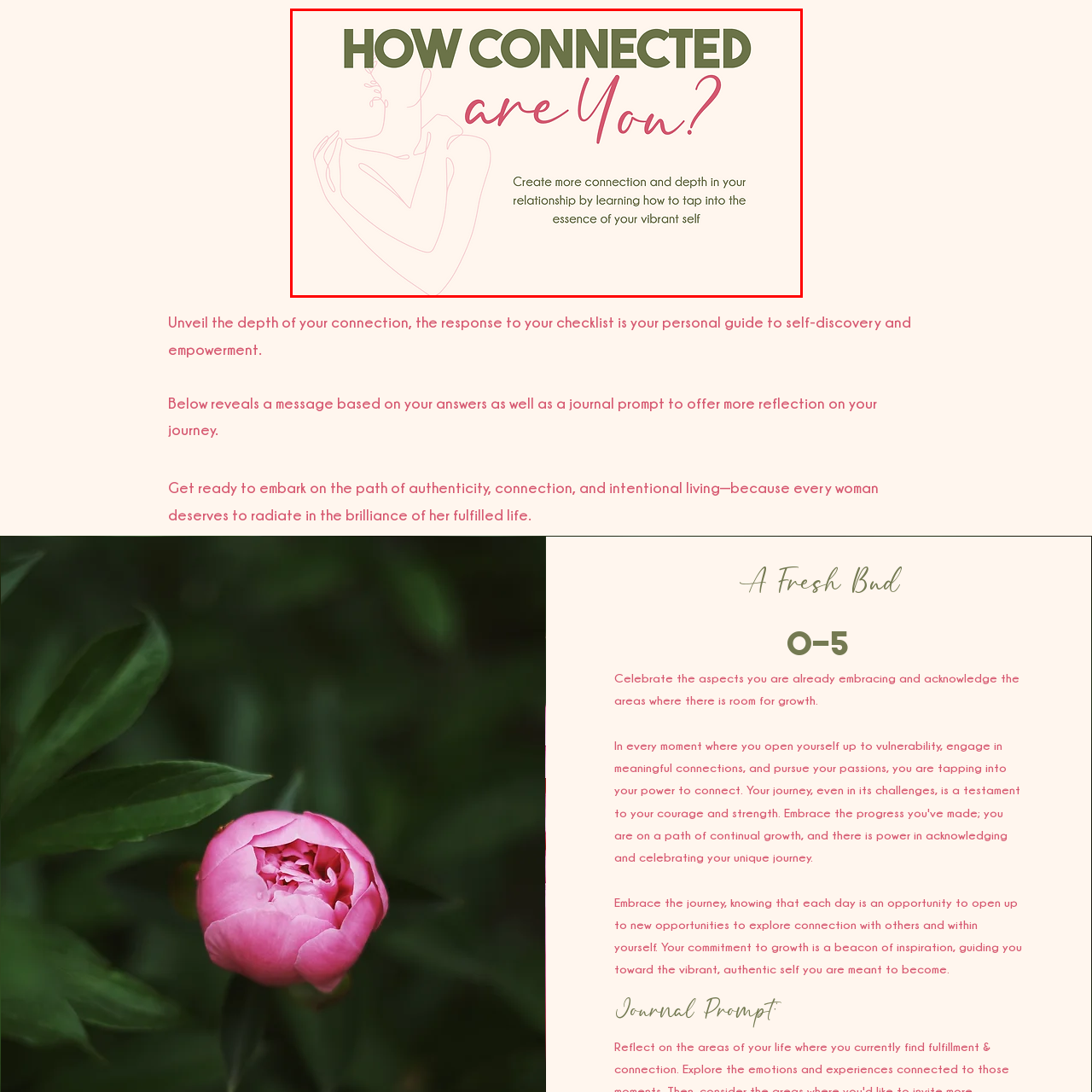What is the tone of the color palette?
Focus on the section of the image inside the red bounding box and offer an in-depth answer to the question, utilizing the information visible in the image.

The tone of the color palette is warm, which is mentioned in the caption as 'The warm color palette complements the message, fostering a welcoming atmosphere for those seeking personal empowerment and deeper connections.'